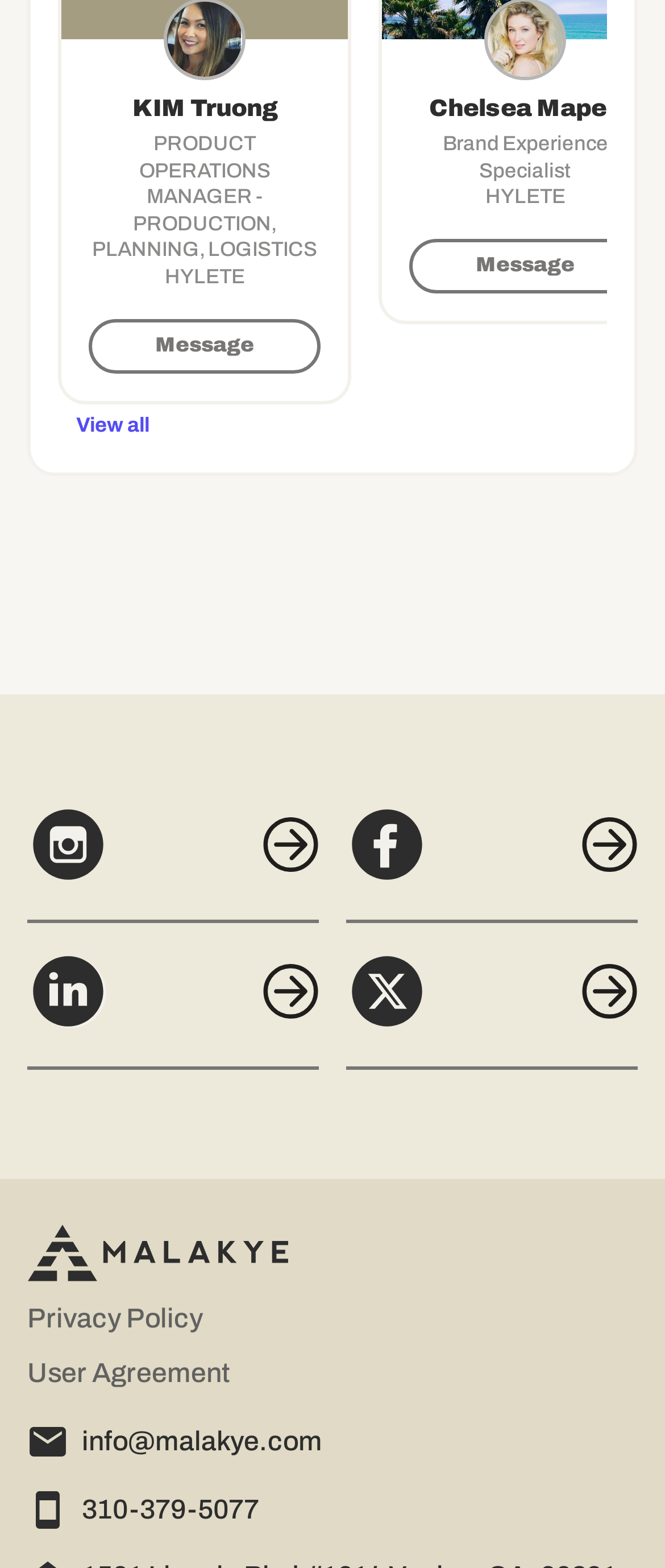Determine the coordinates of the bounding box for the clickable area needed to execute this instruction: "Check Privacy Policy".

[0.041, 0.828, 0.305, 0.854]